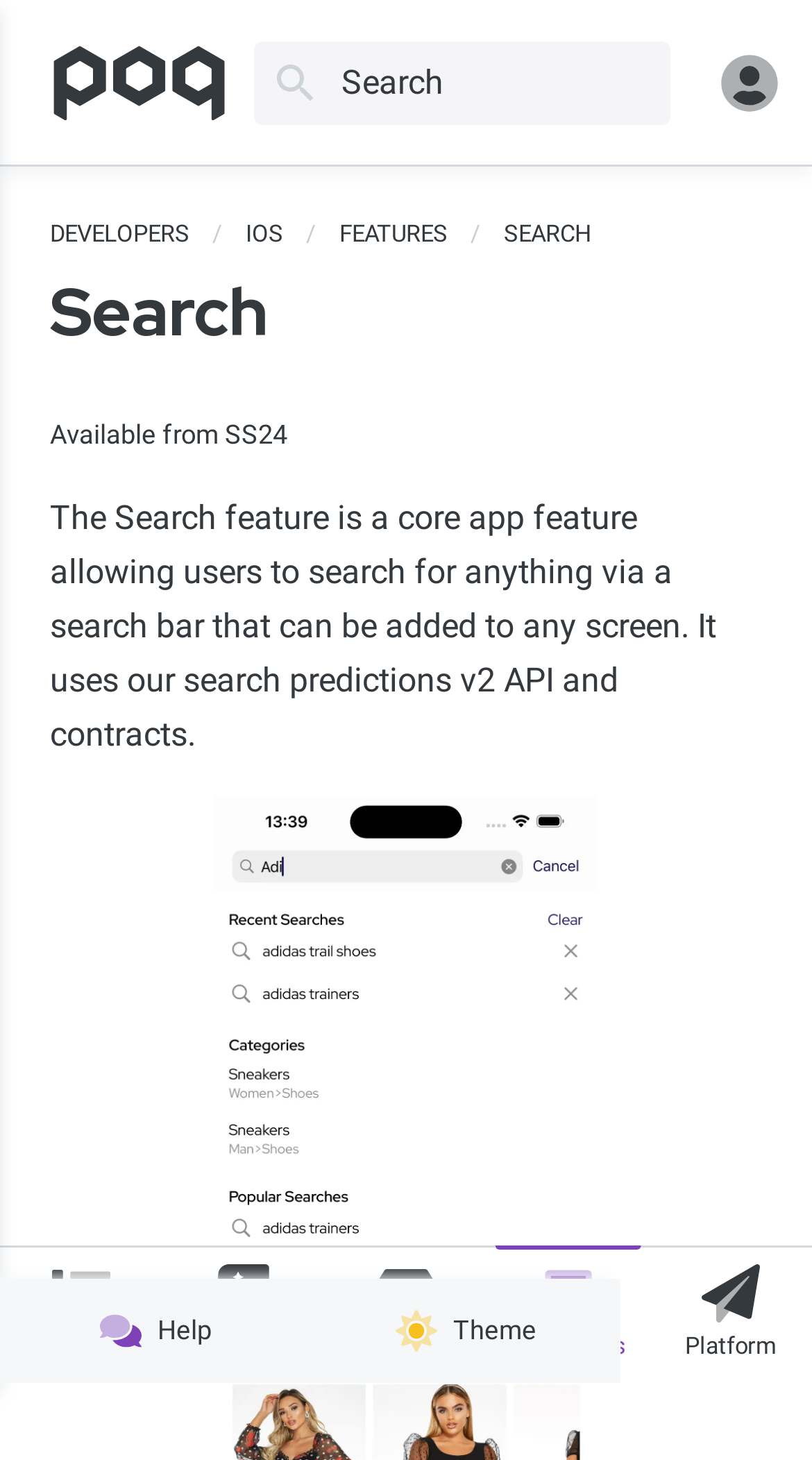Identify and provide the bounding box for the element described by: "Theme".

[0.382, 0.876, 0.764, 0.947]